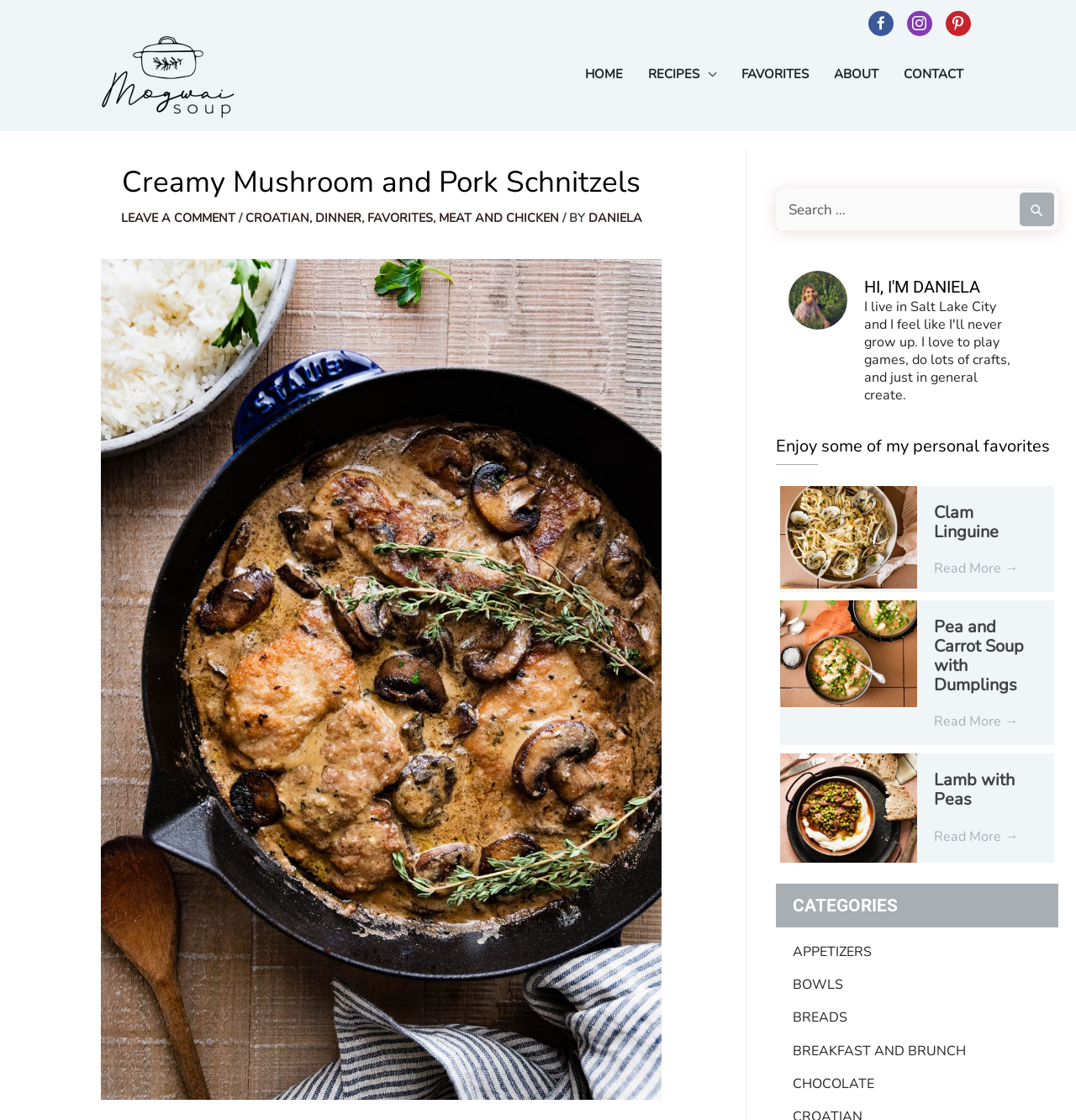Determine the bounding box coordinates of the section I need to click to execute the following instruction: "Read more about Clam Linguine". Provide the coordinates as four float numbers between 0 and 1, i.e., [left, top, right, bottom].

[0.868, 0.499, 0.946, 0.515]